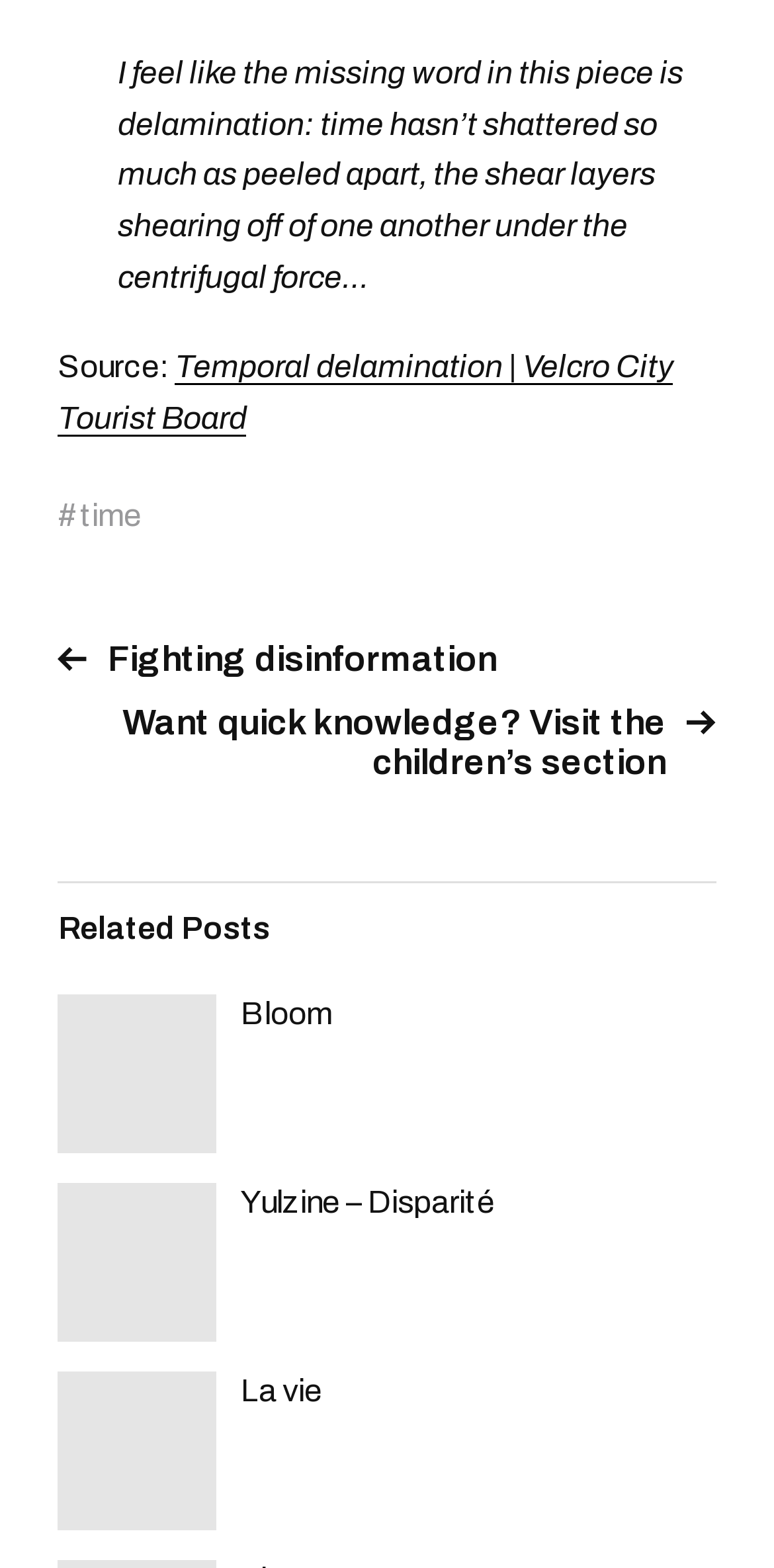Utilize the details in the image to thoroughly answer the following question: How many links are there in the 'Related Posts' section?

The 'Related Posts' section contains three links: 'Bloom', 'Yulzine – Disparité', and 'La vie'. These links are listed vertically under the 'Related Posts' heading.